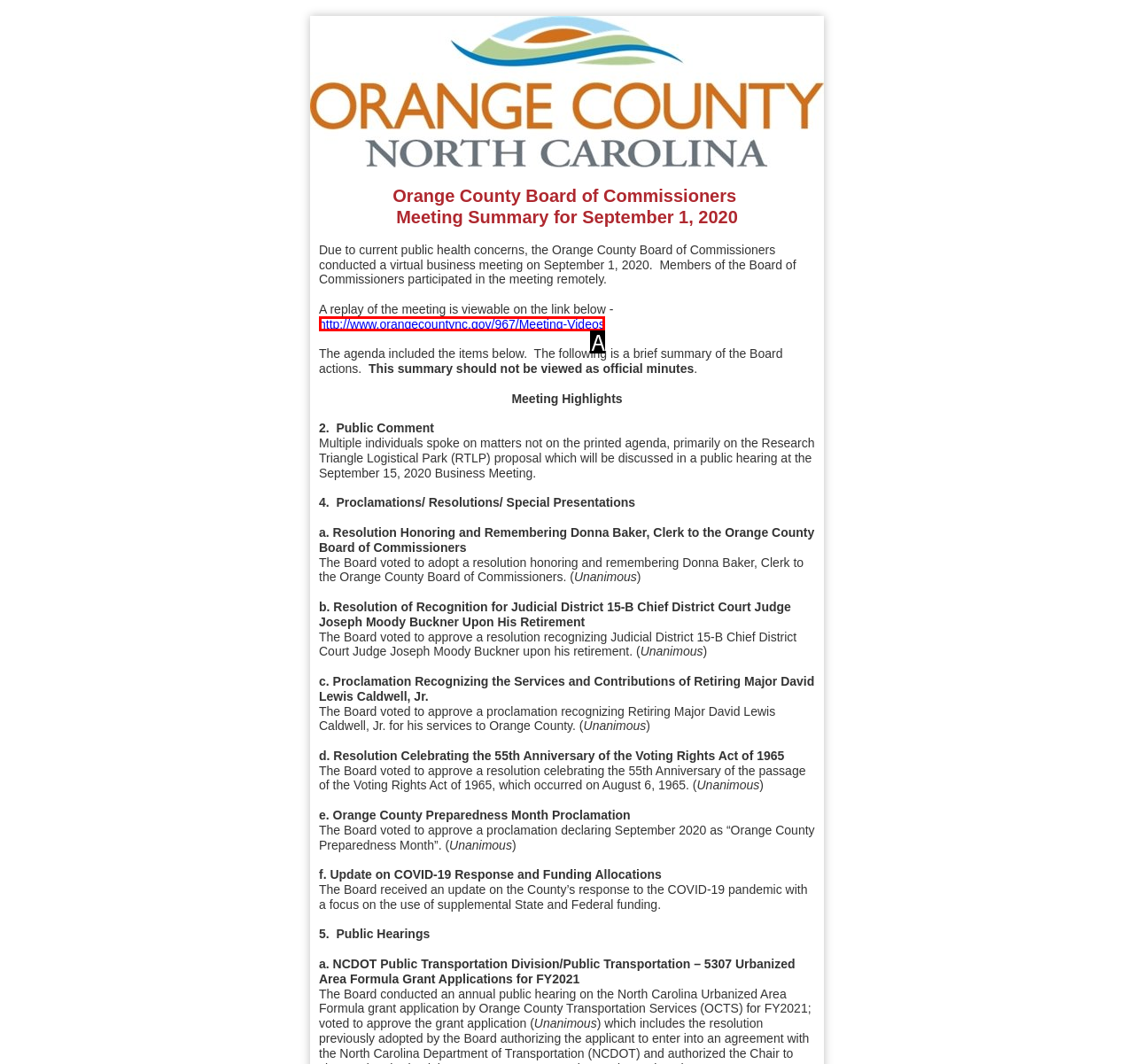Using the description: http://www.orangecountync.gov/967/Meeting-Videos, find the corresponding HTML element. Provide the letter of the matching option directly.

A